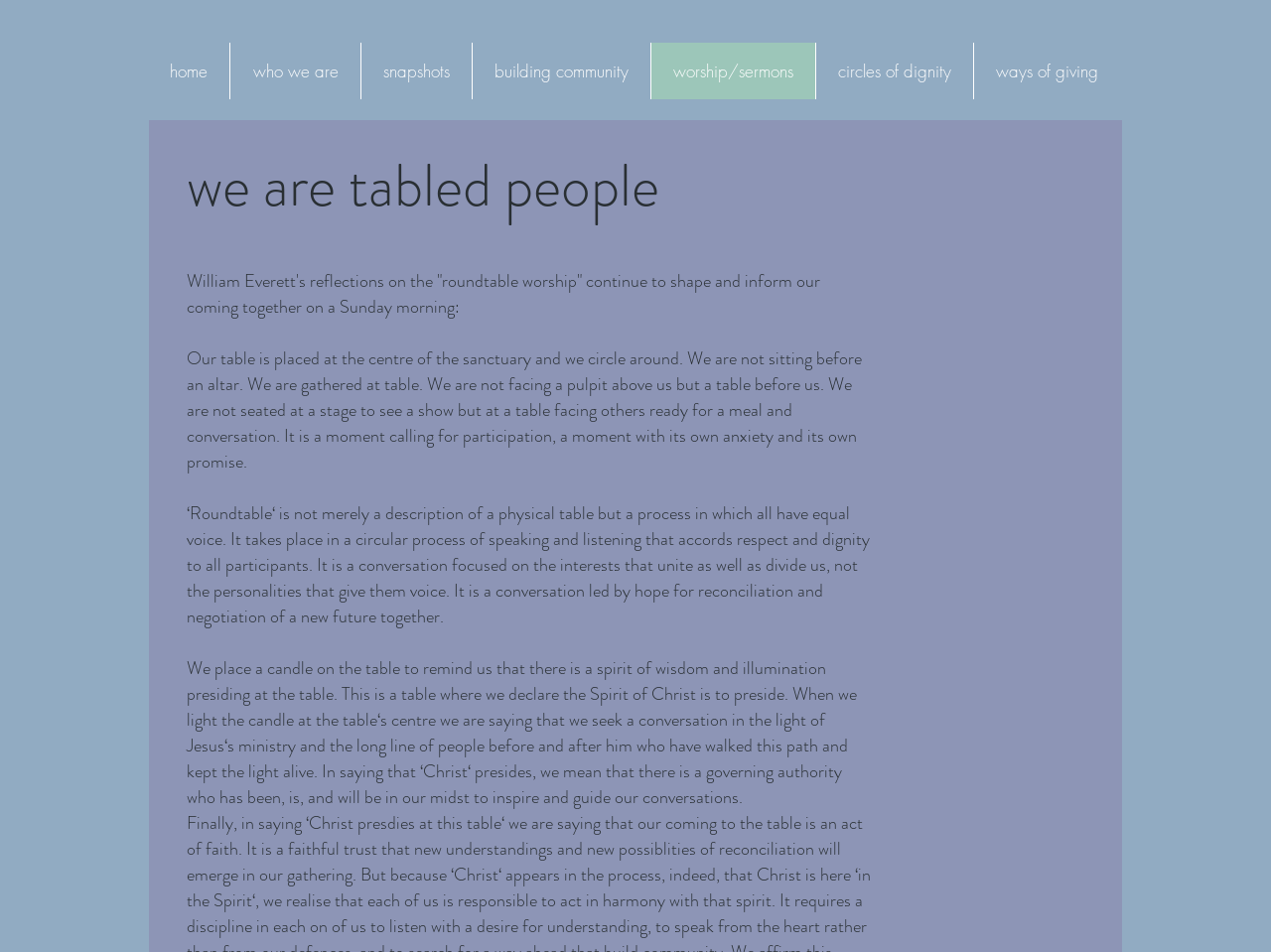Using the webpage screenshot, find the UI element described by who we are. Provide the bounding box coordinates in the format (top-left x, top-left y, bottom-right x, bottom-right y), ensuring all values are floating point numbers between 0 and 1.

[0.18, 0.045, 0.284, 0.104]